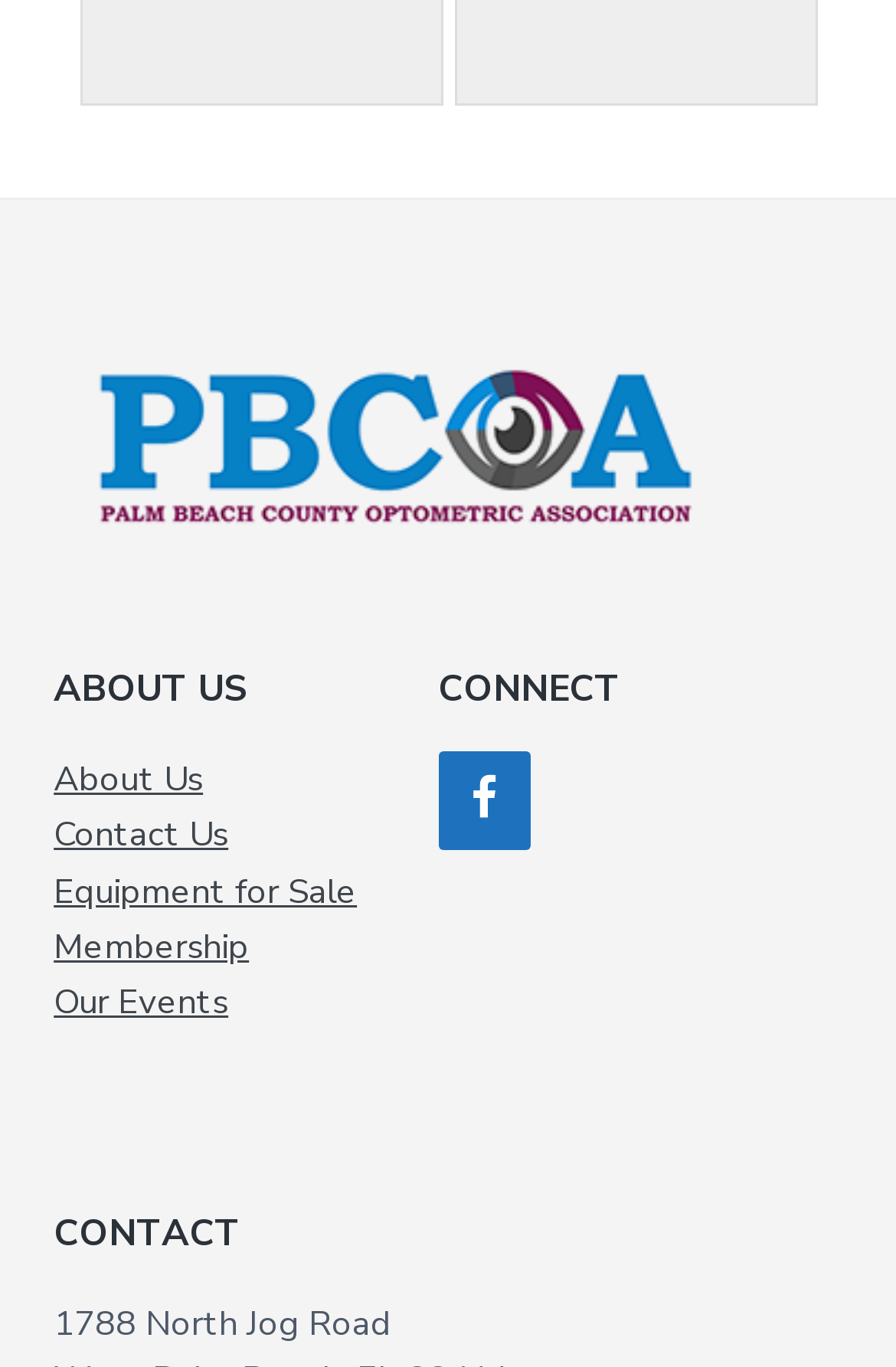Please locate the UI element described by "Equipment for Sale" and provide its bounding box coordinates.

[0.06, 0.634, 0.398, 0.668]